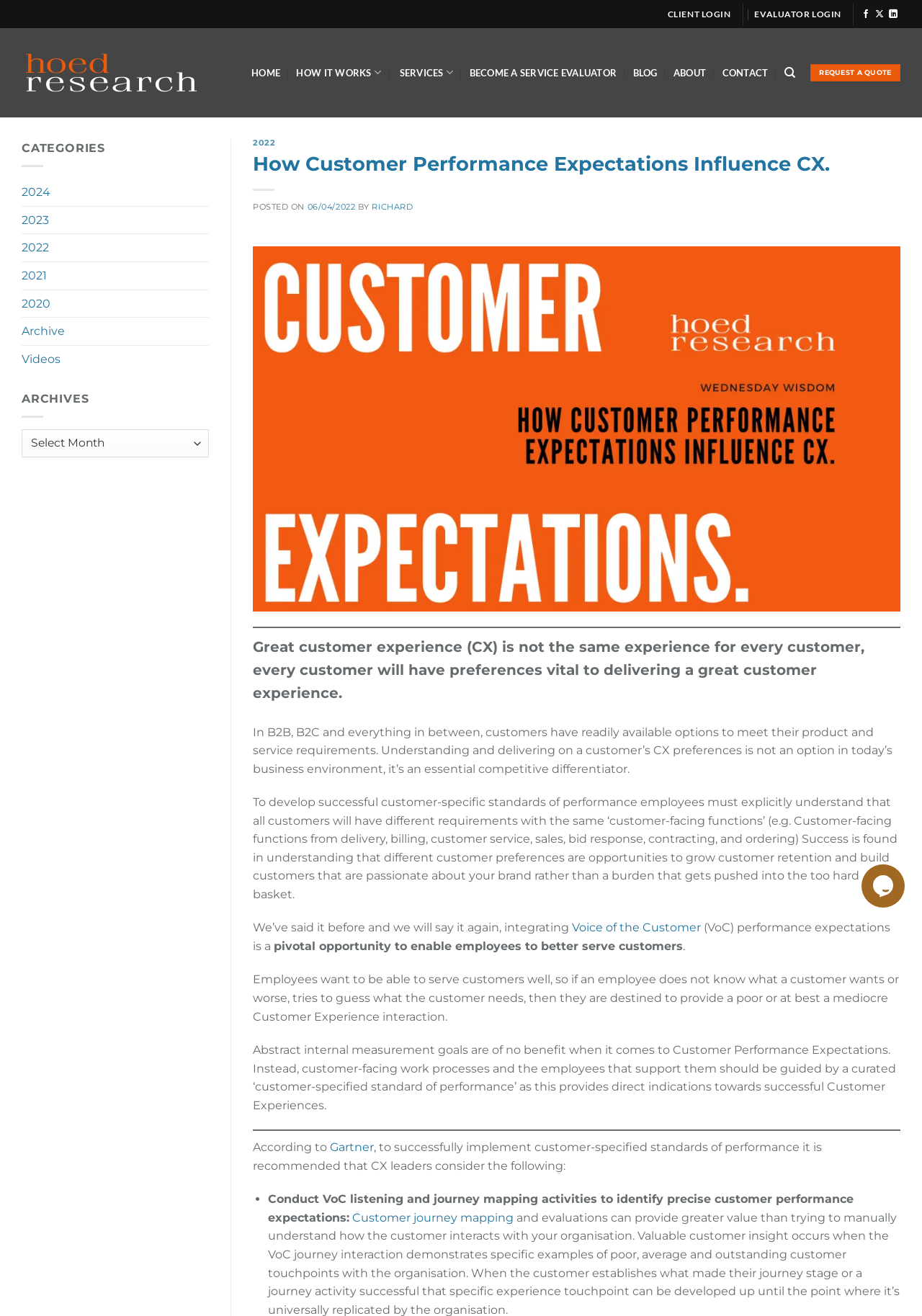Please identify the coordinates of the bounding box that should be clicked to fulfill this instruction: "Click on the 'CLIENT LOGIN' link".

[0.724, 0.004, 0.793, 0.017]